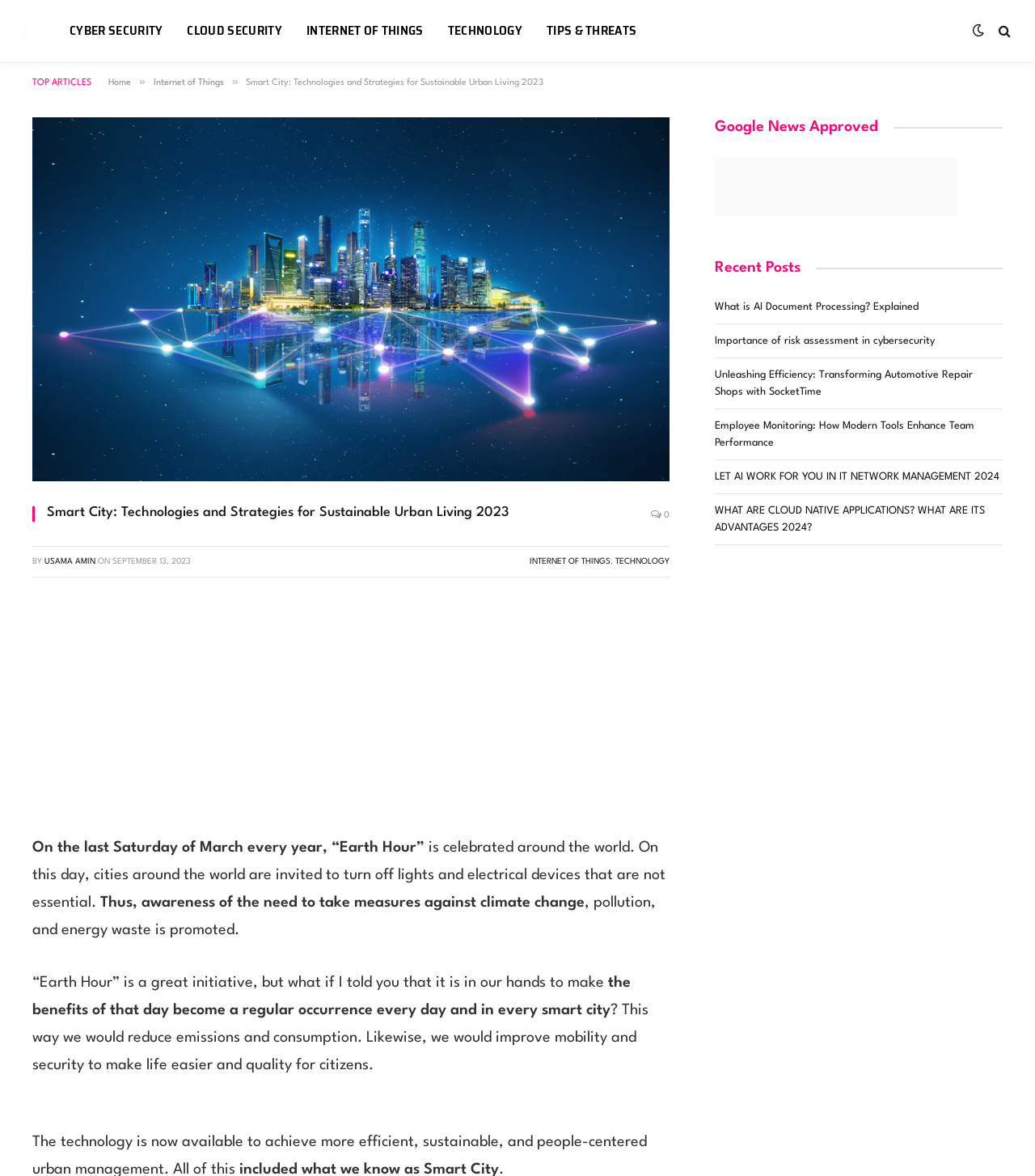Please identify the bounding box coordinates of the element that needs to be clicked to execute the following command: "Click on the 'What is AI Document Processing? Explained' link". Provide the bounding box using four float numbers between 0 and 1, formatted as [left, top, right, bottom].

[0.691, 0.257, 0.888, 0.266]